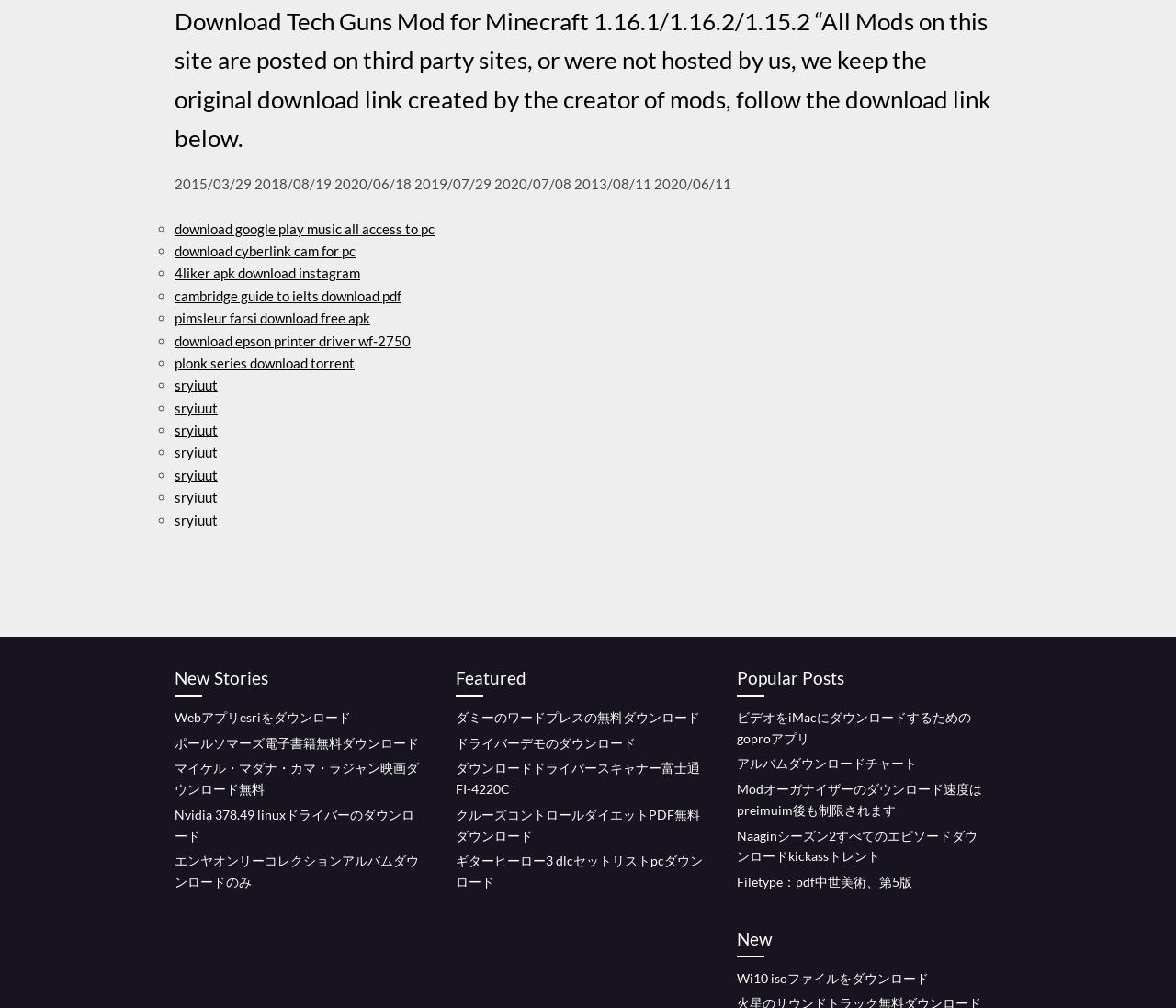How many sections are present on this webpage?
Refer to the screenshot and deliver a thorough answer to the question presented.

After analyzing the webpage's structure, I identified four distinct sections: 'Download Tech Guns Mod for Minecraft', 'New Stories', 'Featured', and 'Popular Posts'. Each section has a clear heading and contains a list of links or other content.